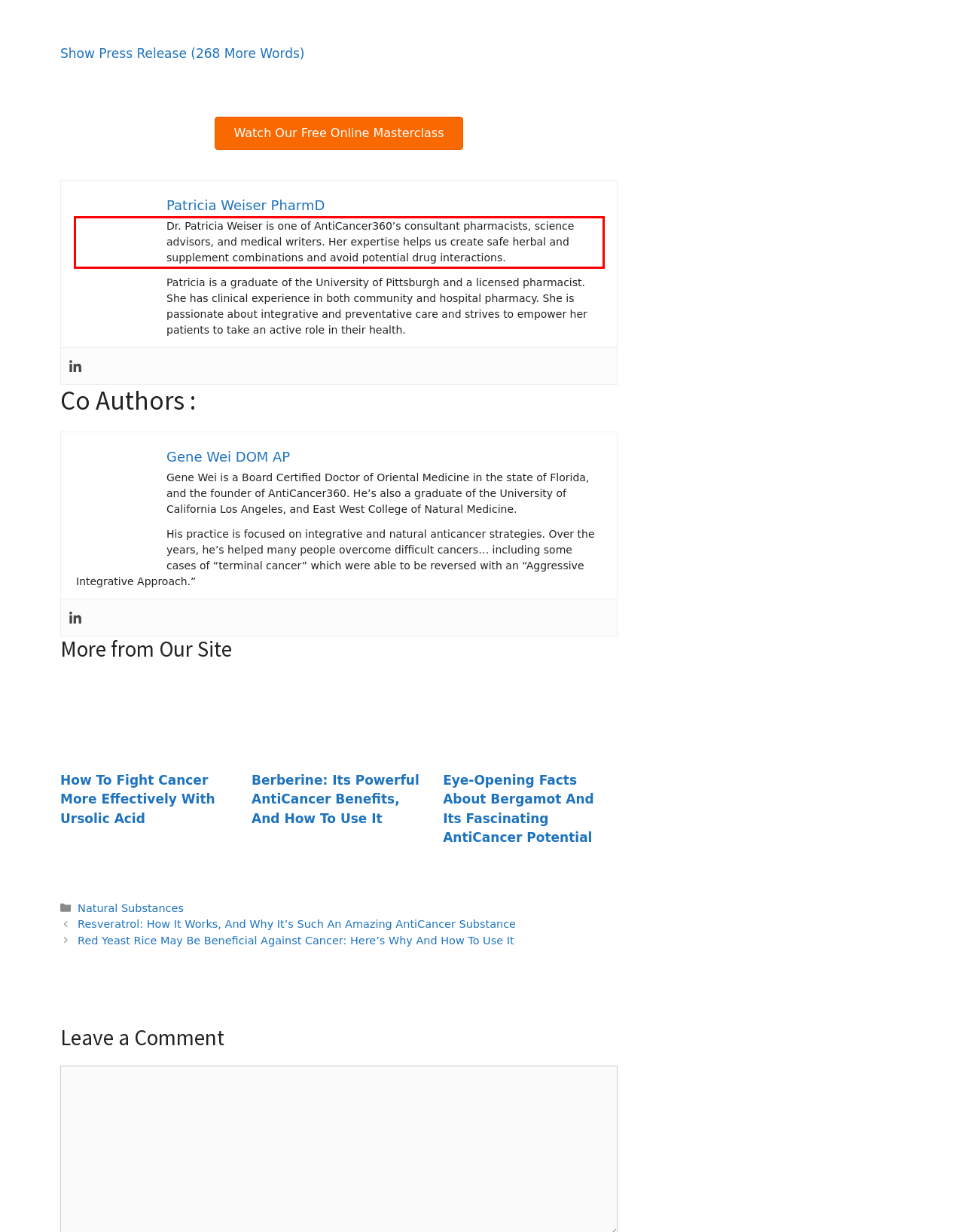From the given screenshot of a webpage, identify the red bounding box and extract the text content within it.

Dr. Patricia Weiser is one of AntiCancer360’s consultant pharmacists, science advisors, and medical writers. Her expertise helps us create safe herbal and supplement combinations and avoid potential drug interactions.